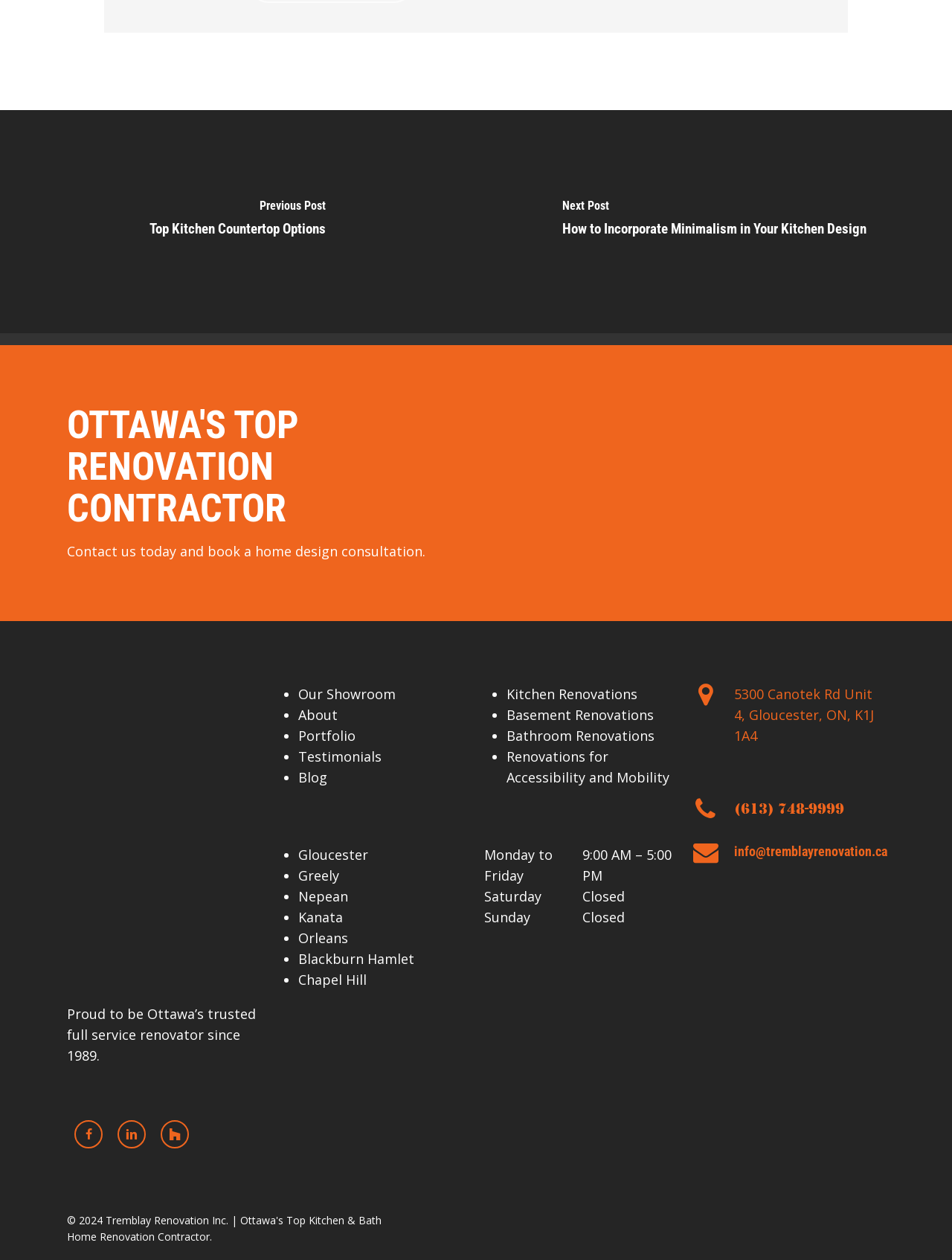Given the element description, predict the bounding box coordinates in the format (top-left x, top-left y, bottom-right x, bottom-right y). Make sure all values are between 0 and 1. Here is the element description: Testimonials

[0.313, 0.593, 0.401, 0.608]